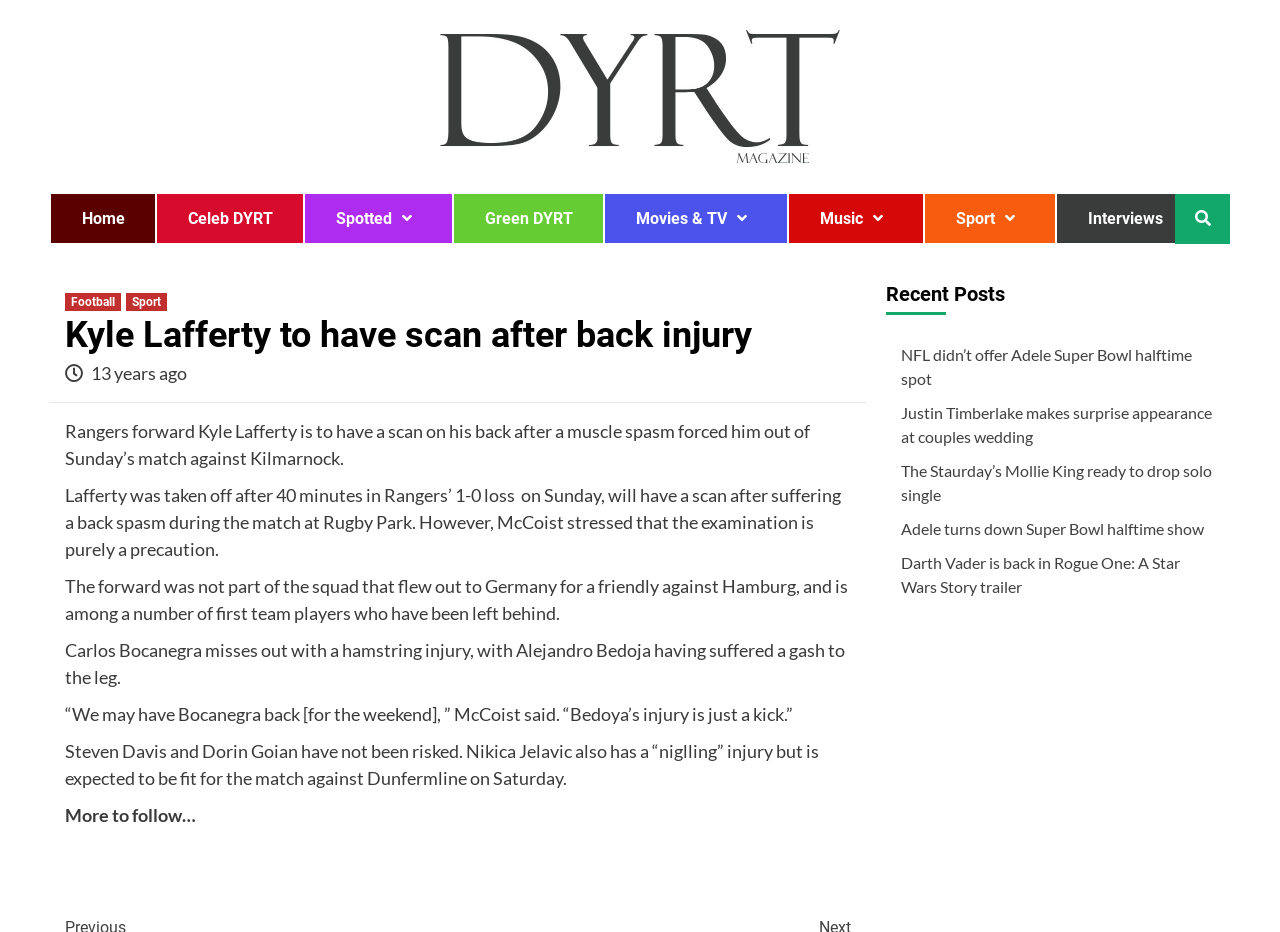Locate and generate the text content of the webpage's heading.

Kyle Lafferty to have scan after back injury